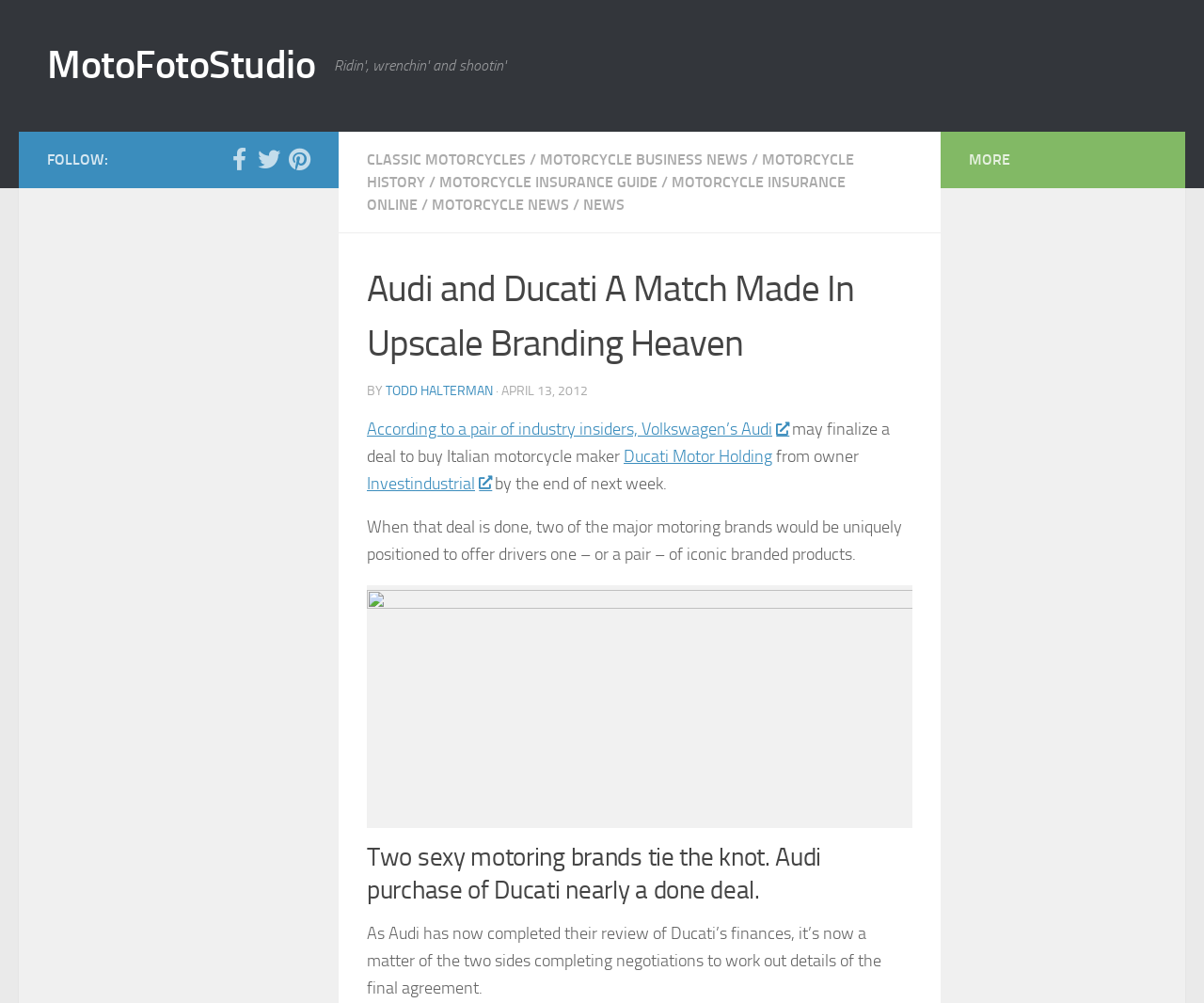Determine the bounding box coordinates of the clickable element to complete this instruction: "Click on 'CLASSIC MOTORCYCLES'". Provide the coordinates in the format of four float numbers between 0 and 1, [left, top, right, bottom].

[0.305, 0.15, 0.437, 0.168]